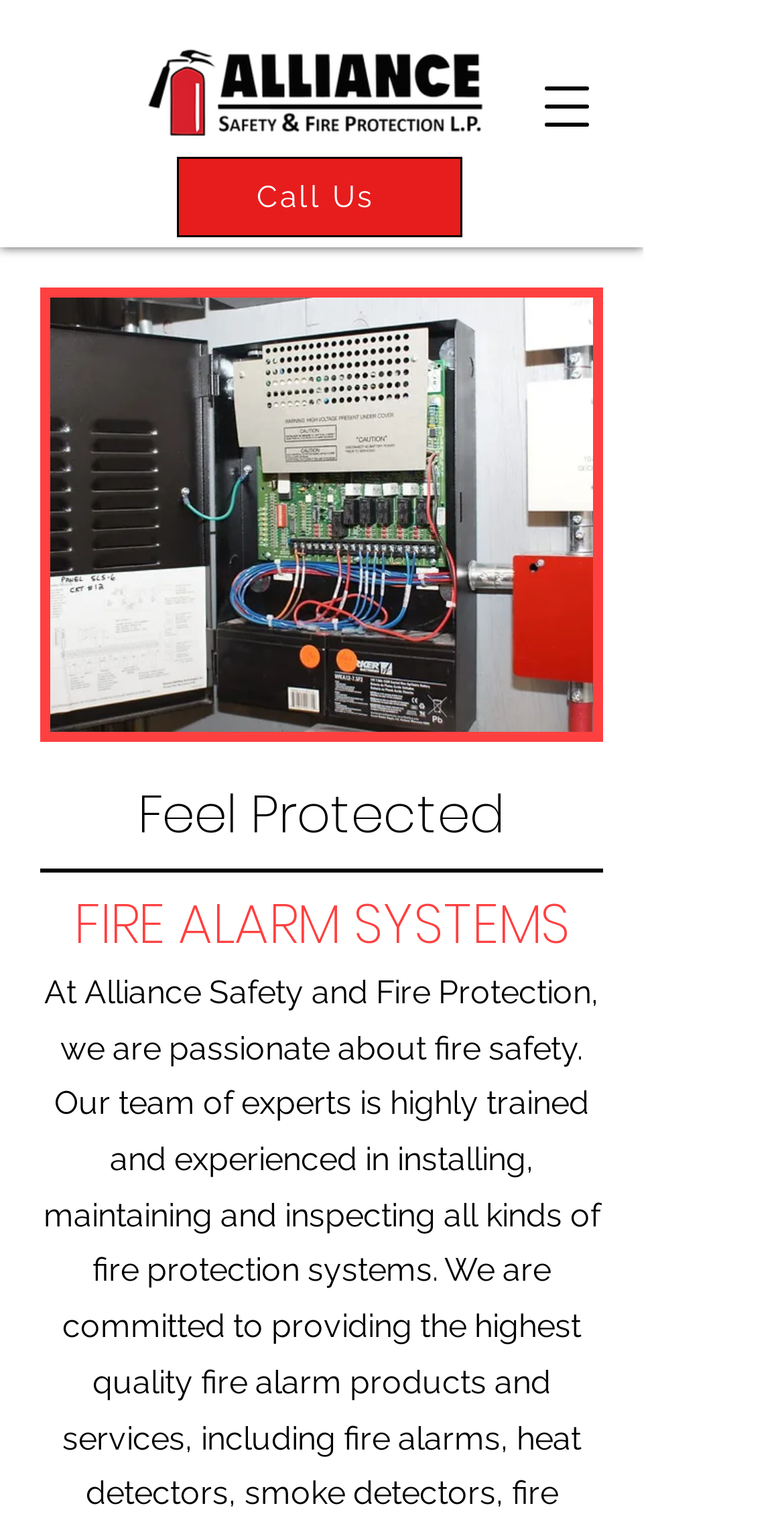What is the logo of the company?
Based on the image, give a one-word or short phrase answer.

Alliance Logo